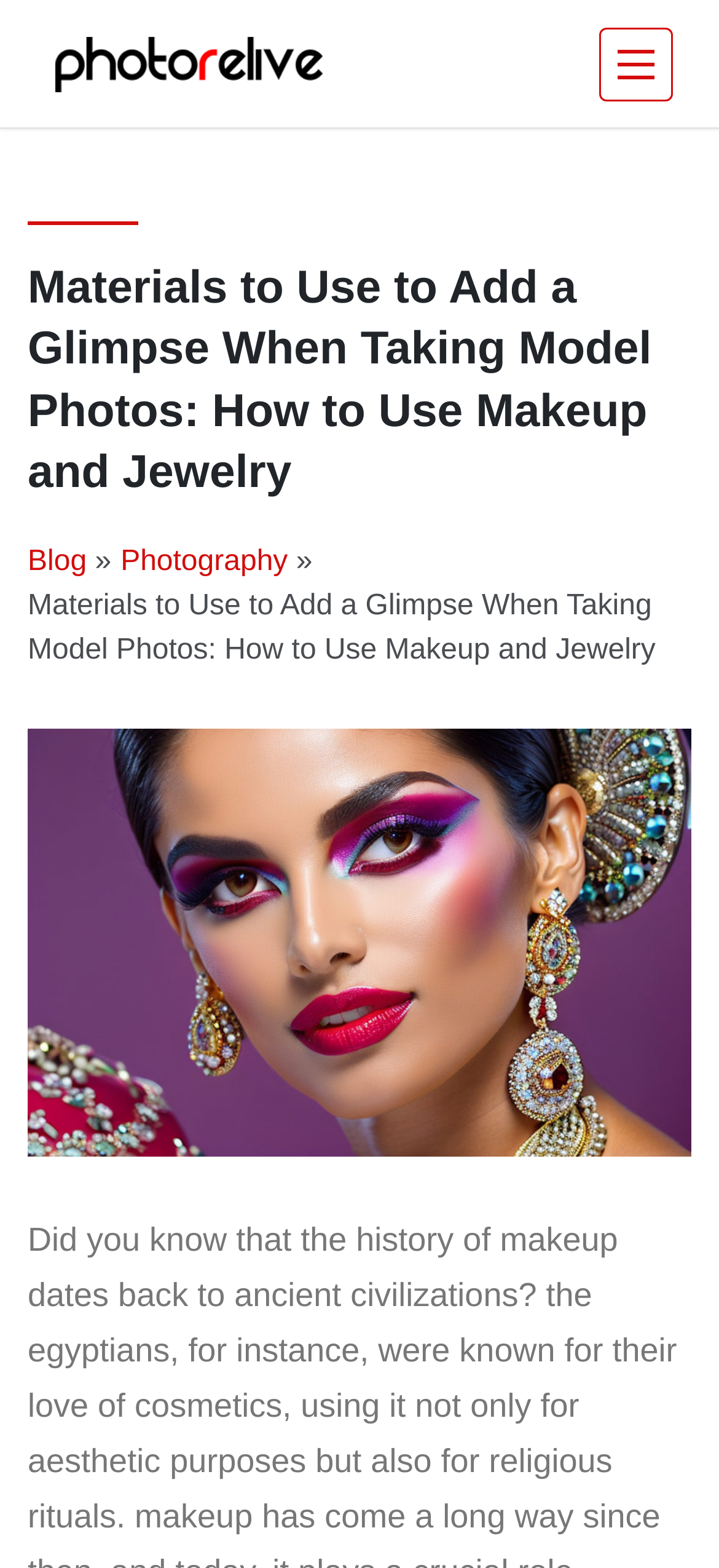What is the topic of the article?
Deliver a detailed and extensive answer to the question.

Based on the heading 'Materials to Use to Add a Glimpse When Taking Model Photos: How to Use Makeup and Jewelry' and the image of a model wearing elegant makeup and jewelry for a photo shoot, it can be inferred that the topic of the article is related to model photos.